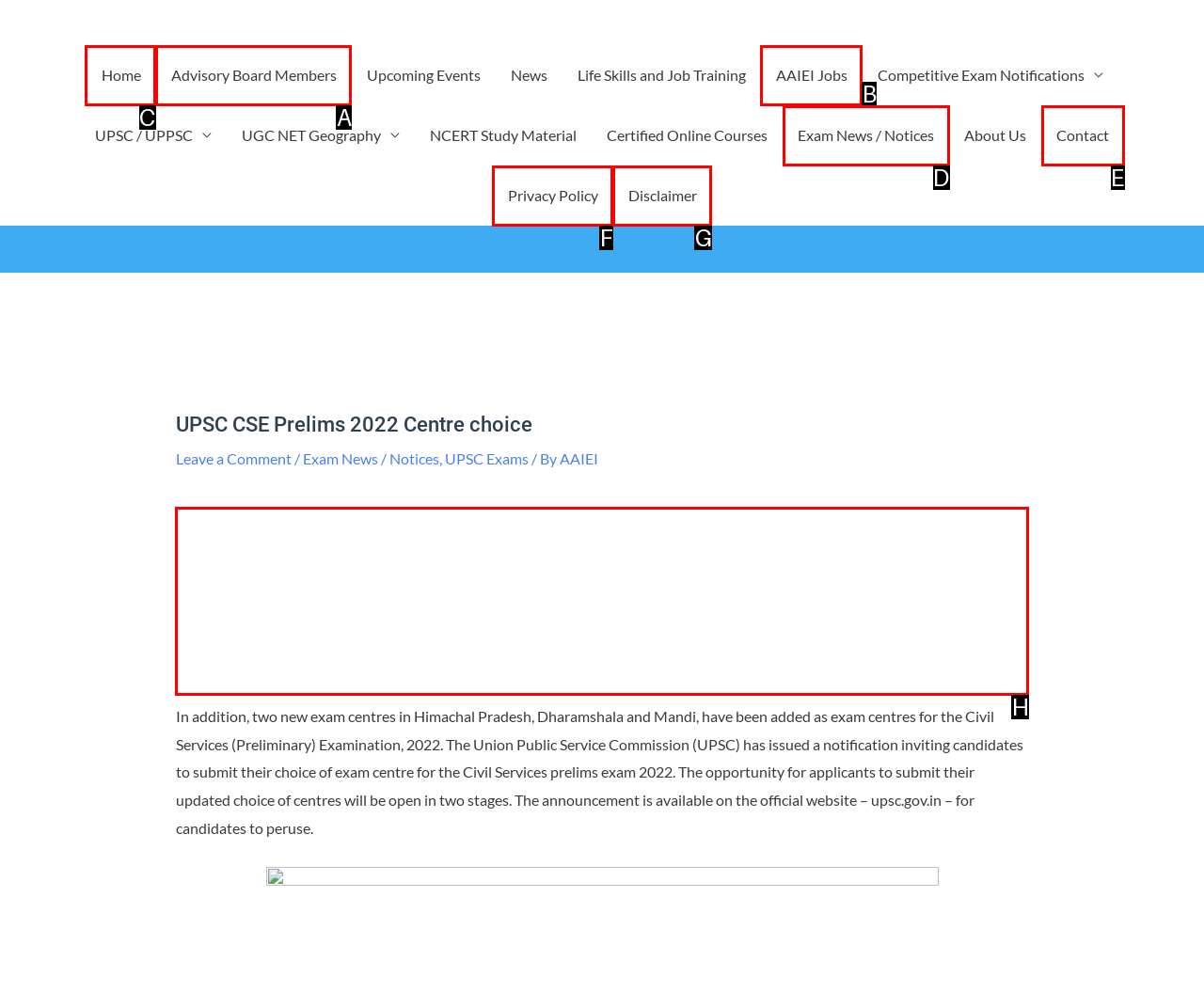Tell me the letter of the correct UI element to click for this instruction: Click Home. Answer with the letter only.

C